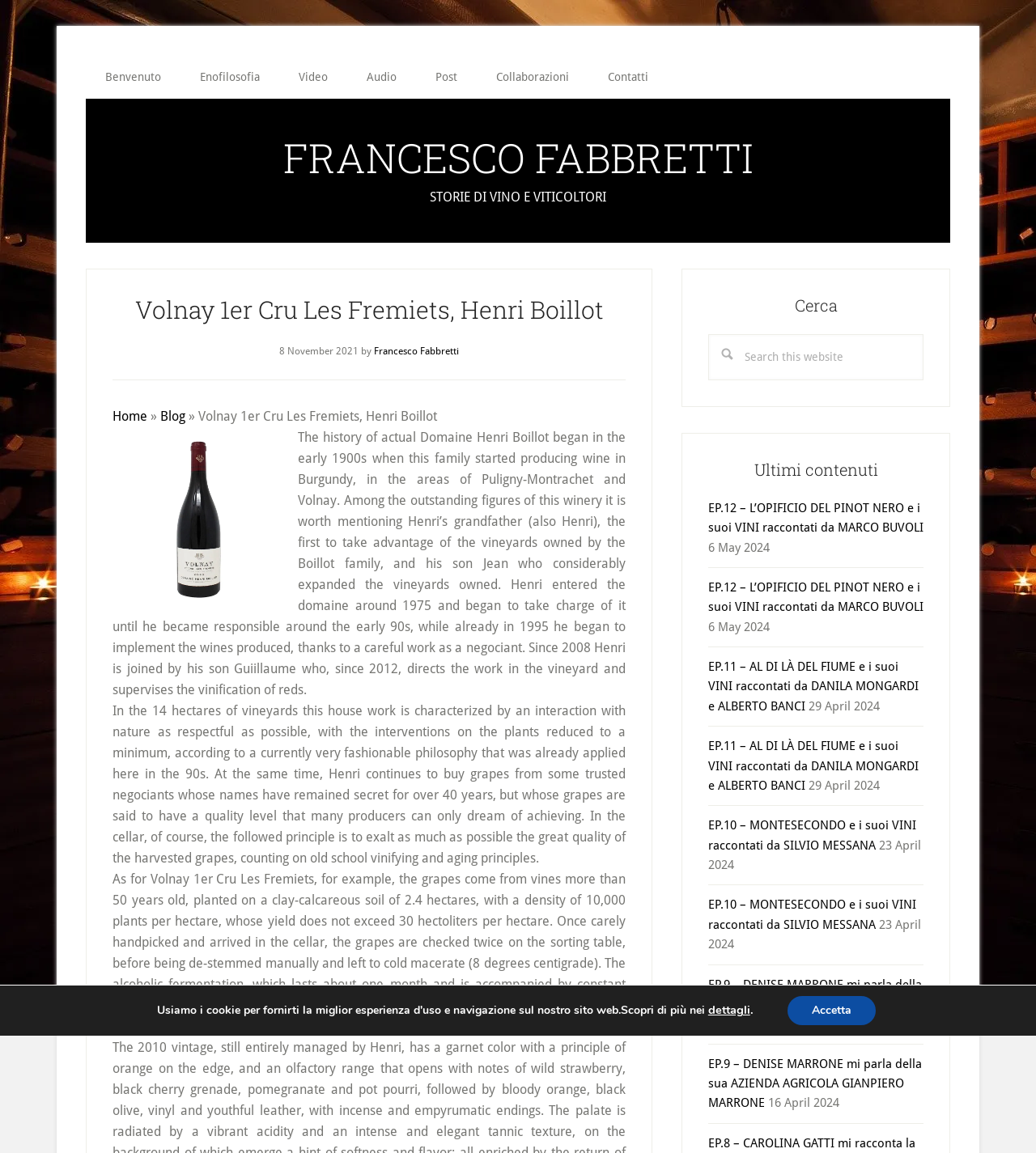Detail the features and information presented on the webpage.

This webpage is about Francesco Fabbretti, a wine enthusiast, and his blog. At the top, there is a navigation menu with links to different sections of the website, including "Benvenuto", "Enofilosofia", "Video", "Audio", "Post", "Collaborazioni", and "Contatti". Below the navigation menu, there is a prominent link to "FRANCESCO FABBRETTI" and a heading that reads "STORIE DI VINO E VITICOLTORI".

The main content of the webpage is a blog post about Volnay 1er Cru Les Fremiets, Henri Boillot. The post includes a heading with the title, a time stamp indicating it was published on November 8, 2021, and a link to the author, Francesco Fabbretti. The post is divided into several paragraphs, describing the history of Domaine Henri Boillot, the winemaking process, and the characteristics of Volnay 1er Cru Les Fremiets.

To the right of the main content, there is a primary sidebar with several sections. The first section is a search bar with a heading that reads "Cerca" and a search box with a button to submit the search query. Below the search bar, there is a section with a heading that reads "Ultimi contenuti" and lists several links to recent blog posts, each with a title and a publication date.

At the bottom of the webpage, there is a GDPR cookie banner with a button to accept cookies and a link to learn more about the cookie policy.